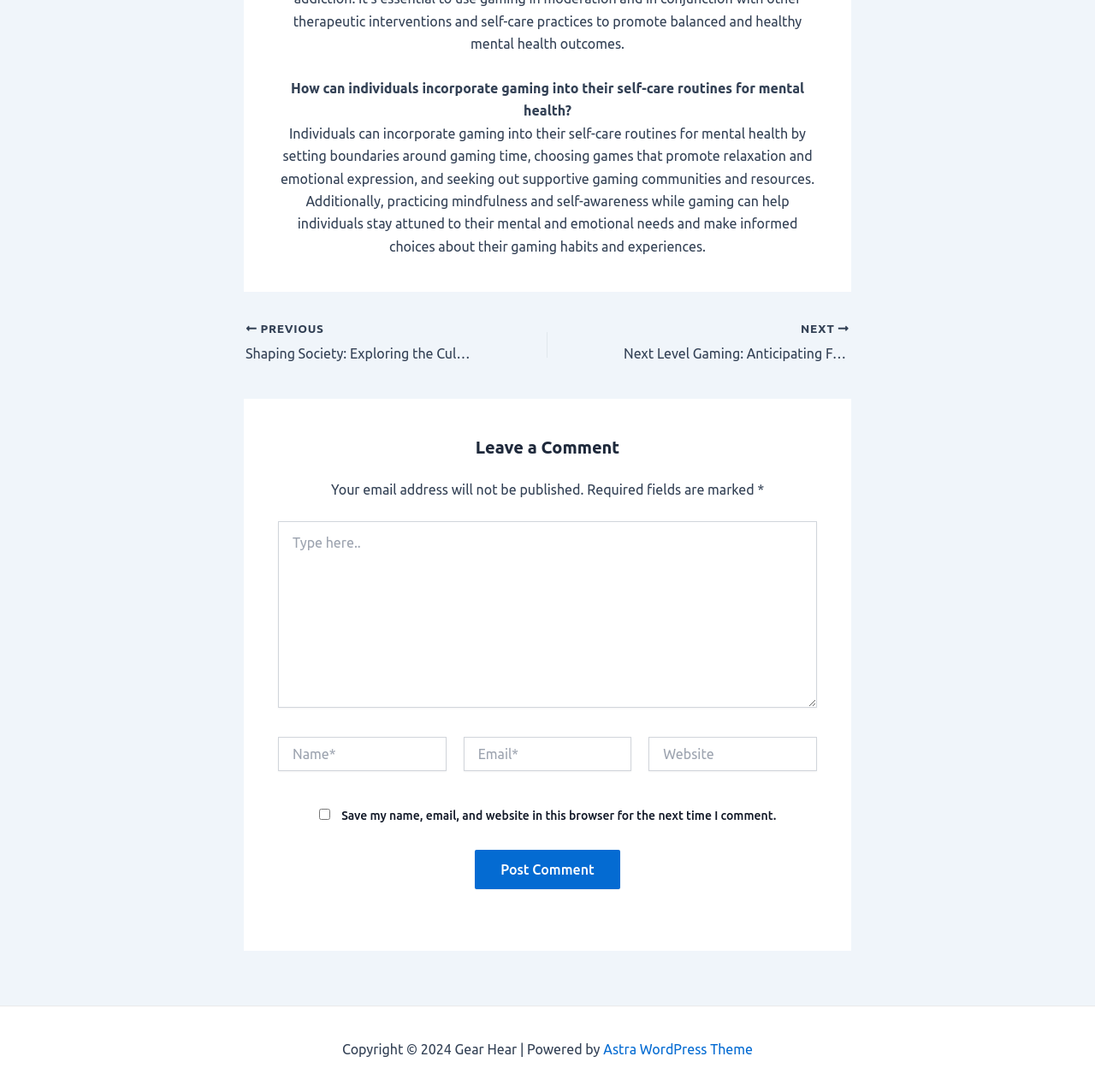Can you pinpoint the bounding box coordinates for the clickable element required for this instruction: "Type in the comment box"? The coordinates should be four float numbers between 0 and 1, i.e., [left, top, right, bottom].

[0.254, 0.477, 0.746, 0.648]